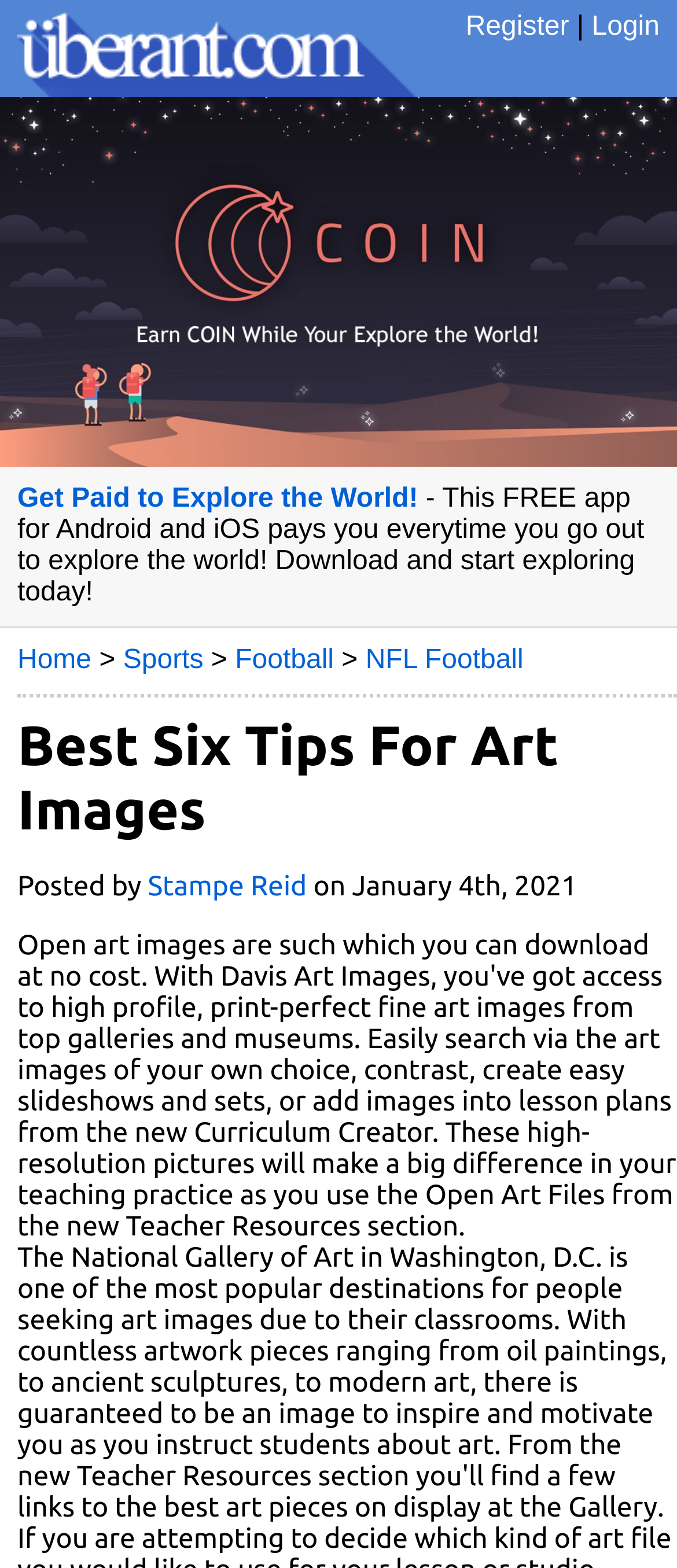Please provide a brief answer to the question using only one word or phrase: 
What is the topic of the article?

Art Images